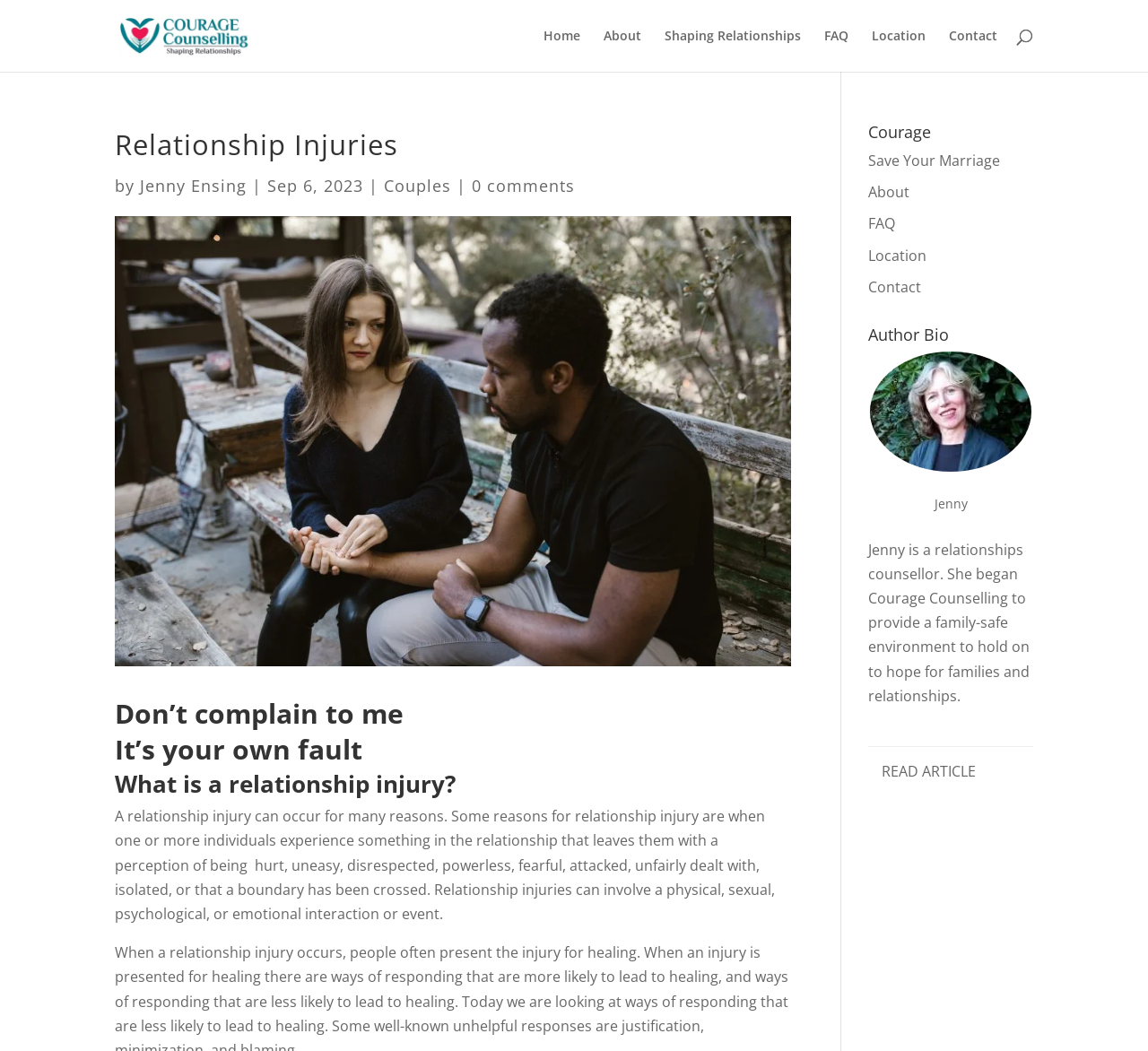Determine the bounding box of the UI component based on this description: "Commercial Business Trapping,Removal Service exterminators". The bounding box coordinates should be four float values between 0 and 1, i.e., [left, top, right, bottom].

None